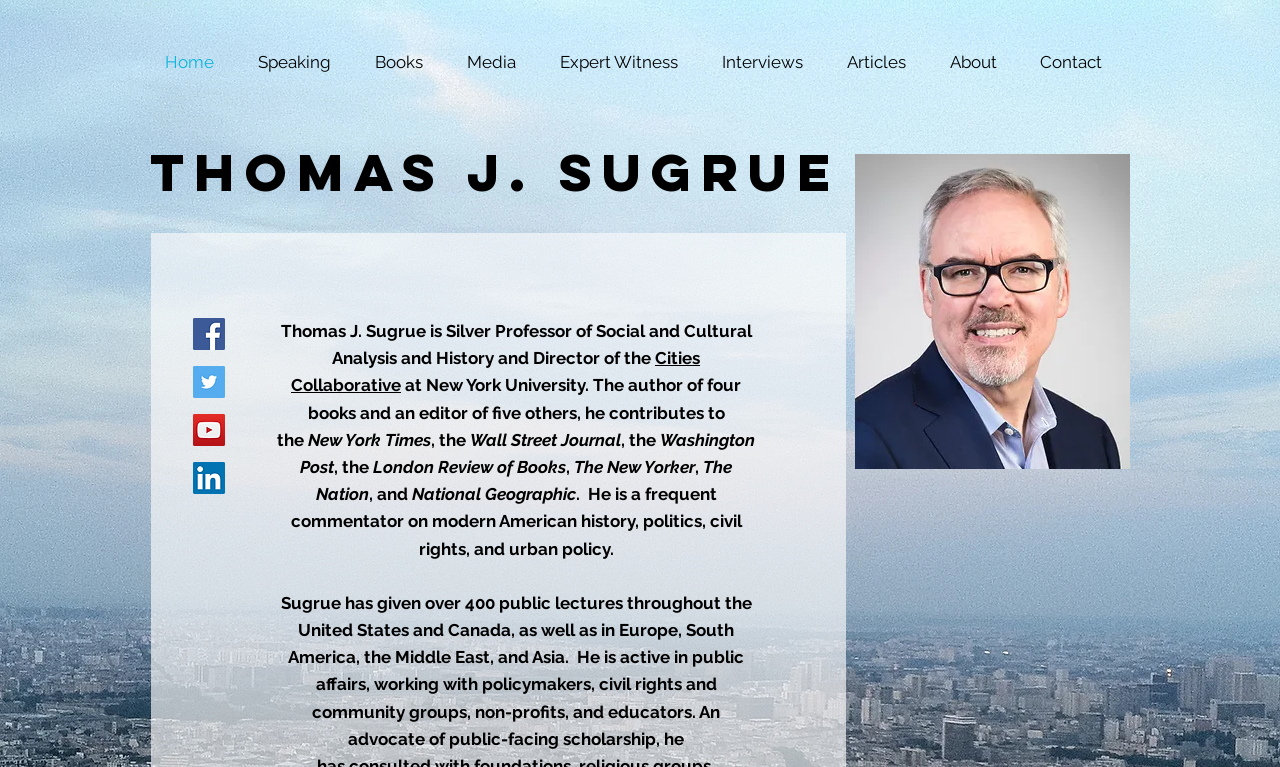Construct a comprehensive caption that outlines the webpage's structure and content.

This webpage is about Thomas J. Sugrue, a historian of modern America. At the top, there is a navigation bar with 9 links: Home, Speaking, Books, Media, Expert Witness, Interviews, Articles, About, and Contact. Below the navigation bar, there is a heading section with the title "Thomas J. Sugrue" and a link to his name. 

To the right of the heading section, there is a social bar with 4 links to his social media profiles: Facebook, Twitter, YouTube, and LinkedIn, each accompanied by an icon. 

Below the heading section, there is a brief biography of Thomas J. Sugrue. The text describes him as a Silver Professor of Social and Cultural Analysis and History and Director of the Cities Collaborative at New York University. It also mentions that he is the author of four books and an editor of five others, and that he contributes to several prominent publications, including the New York Times, the Wall Street Journal, the Washington Post, the London Review of Books, The New Yorker, The Nation, and National Geographic. The biography concludes by stating that he is a frequent commentator on modern American history, politics, civil rights, and urban policy.